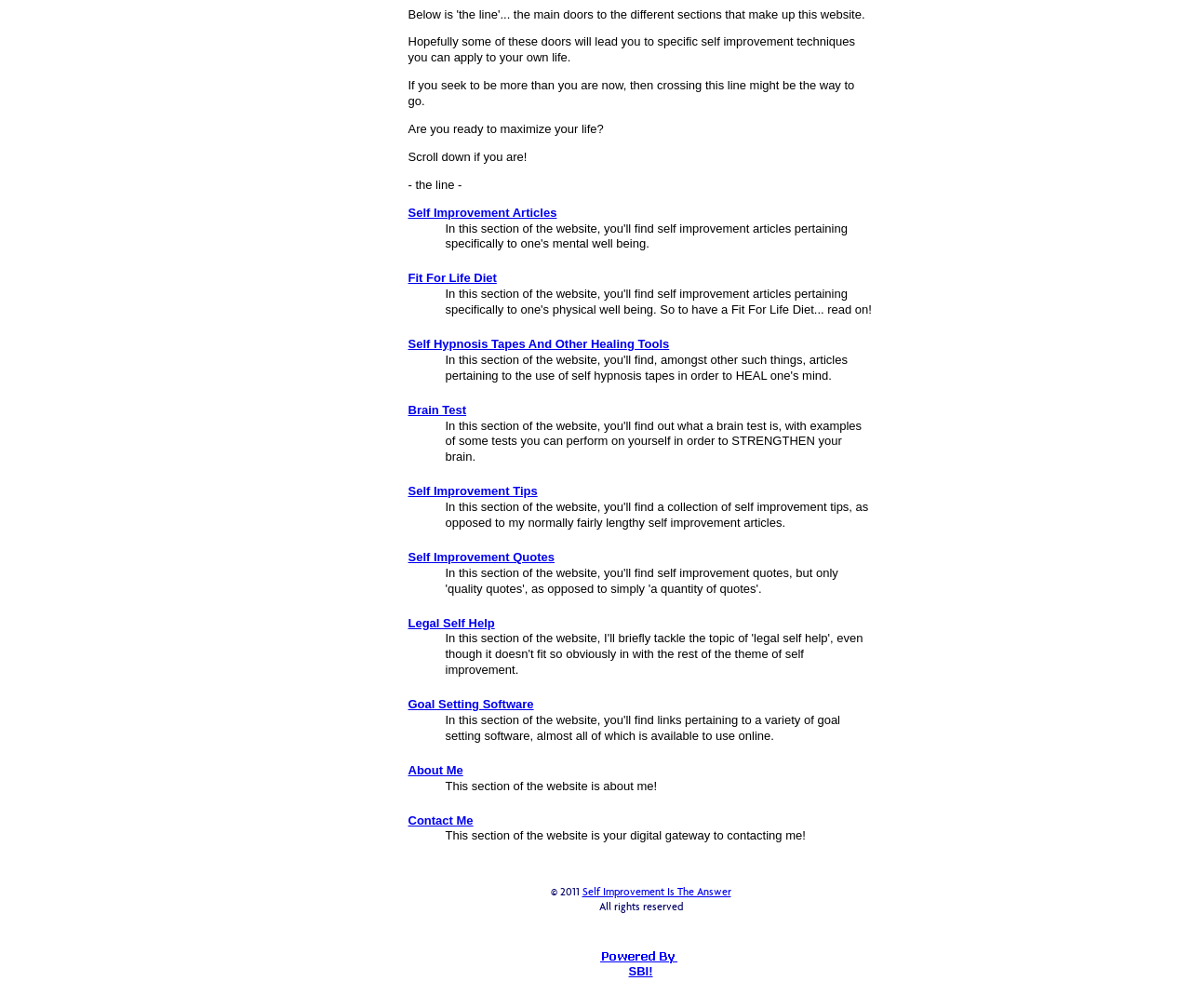Please identify the bounding box coordinates of the element I should click to complete this instruction: 'Click on Self Improvement Articles'. The coordinates should be given as four float numbers between 0 and 1, like this: [left, top, right, bottom].

[0.343, 0.204, 0.468, 0.218]